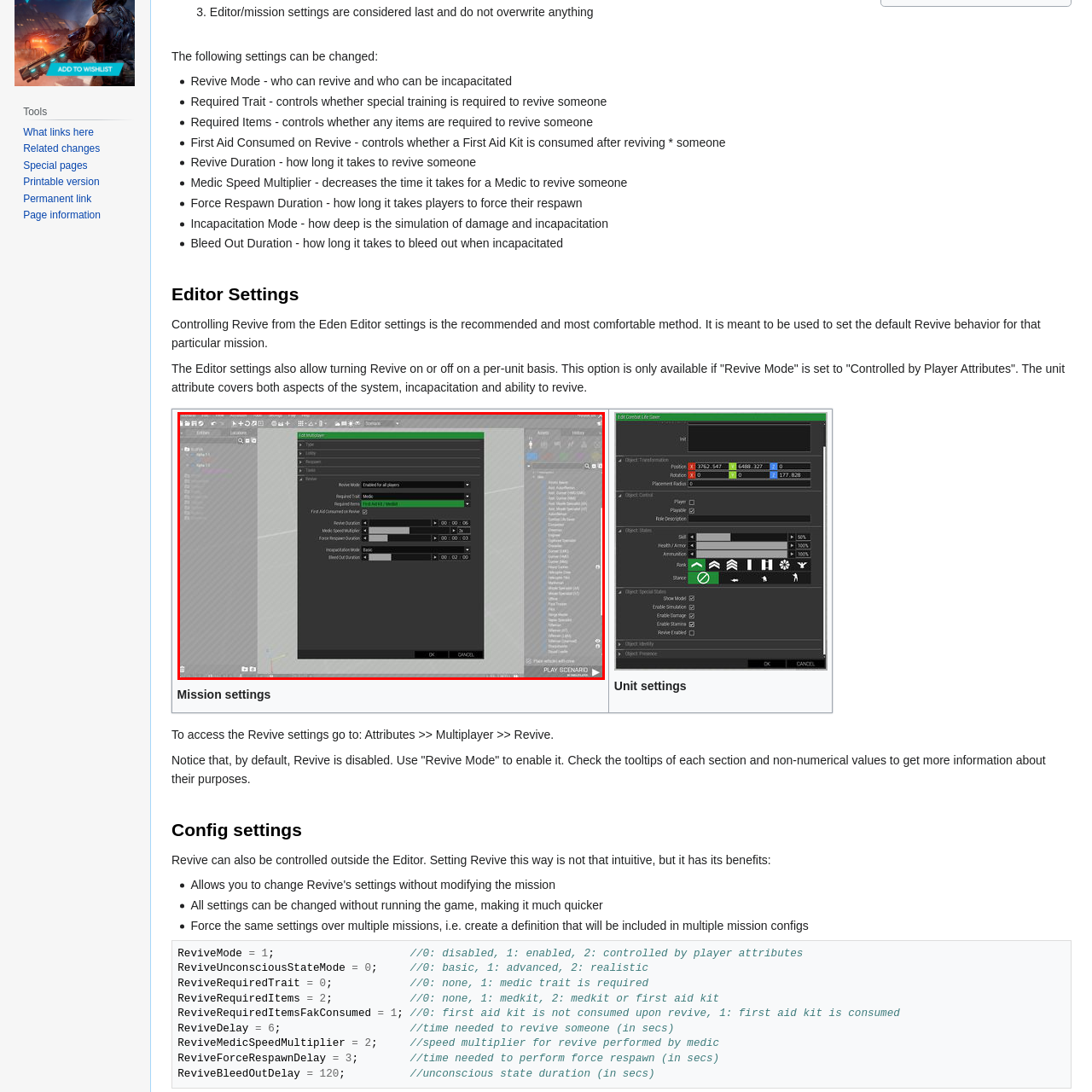What are the two options for the 'Required Trait' setting?
Consider the details within the red bounding box and provide a thorough answer to the question.

The dropdown menu for the 'Required Trait' setting provides two options: 'Basic' and 'Medic', allowing users to customize the revive feature based on player traits.